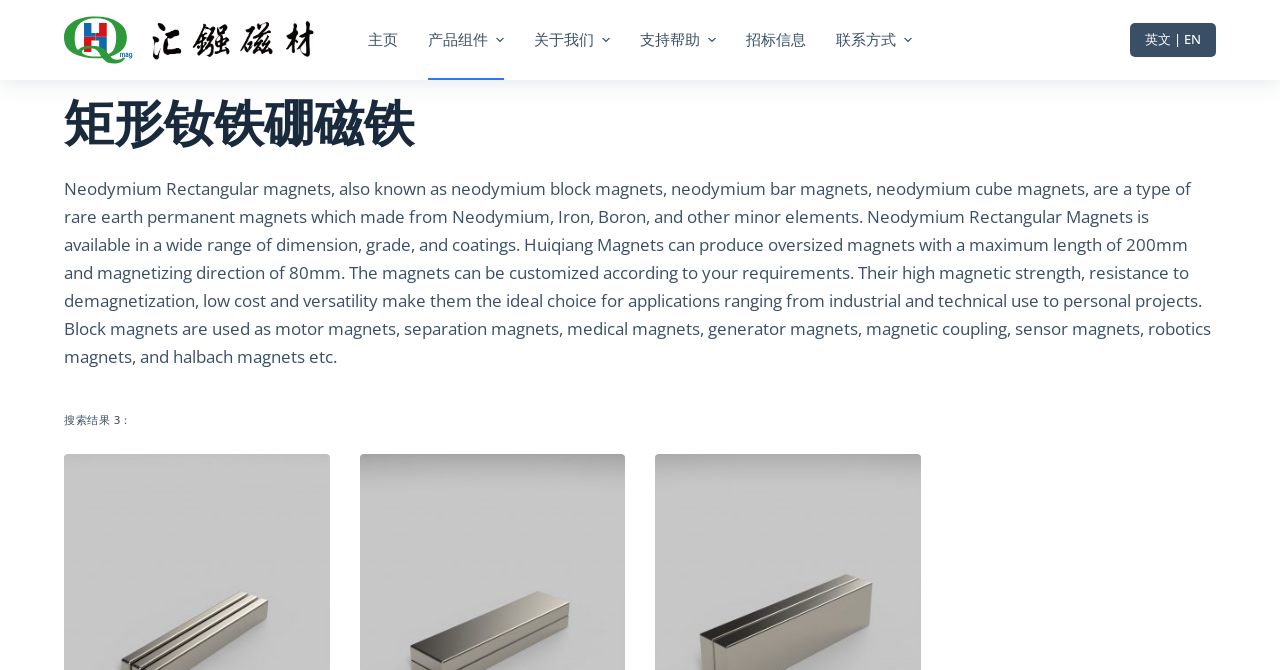Use a single word or phrase to answer this question: 
How many search results are shown?

3